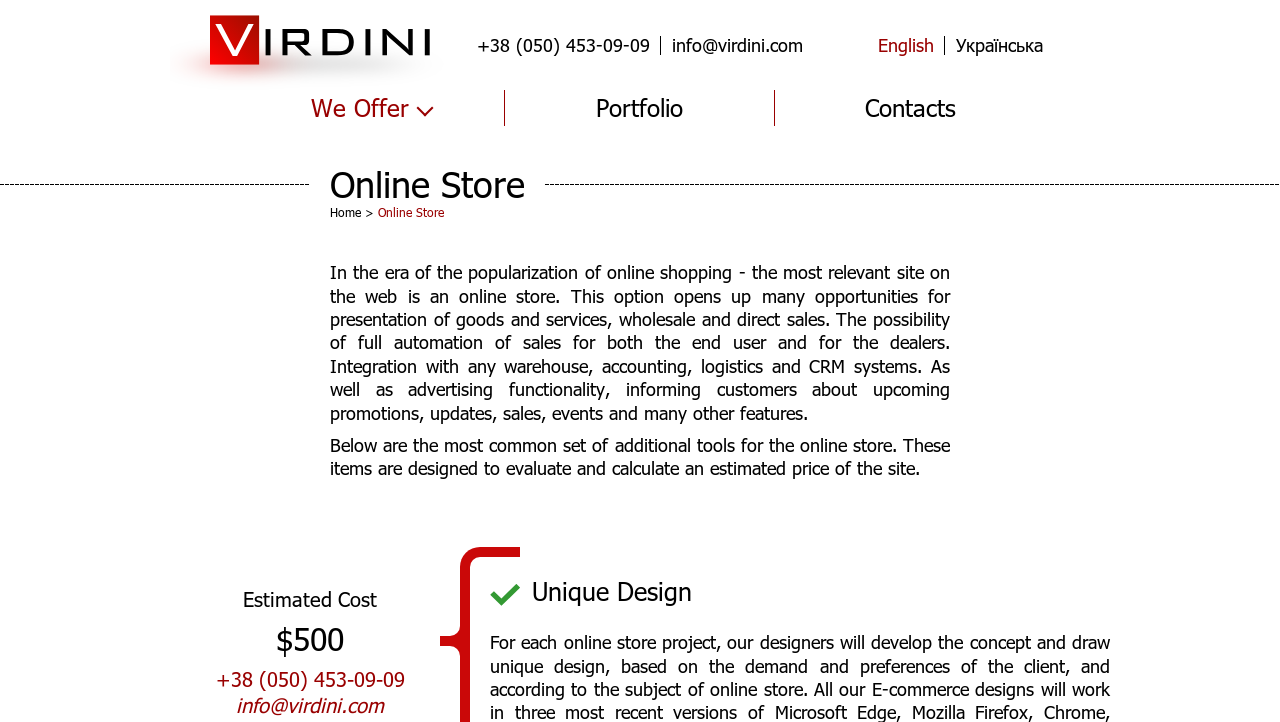Identify the bounding box coordinates of the region I need to click to complete this instruction: "Go to home page".

[0.258, 0.284, 0.282, 0.304]